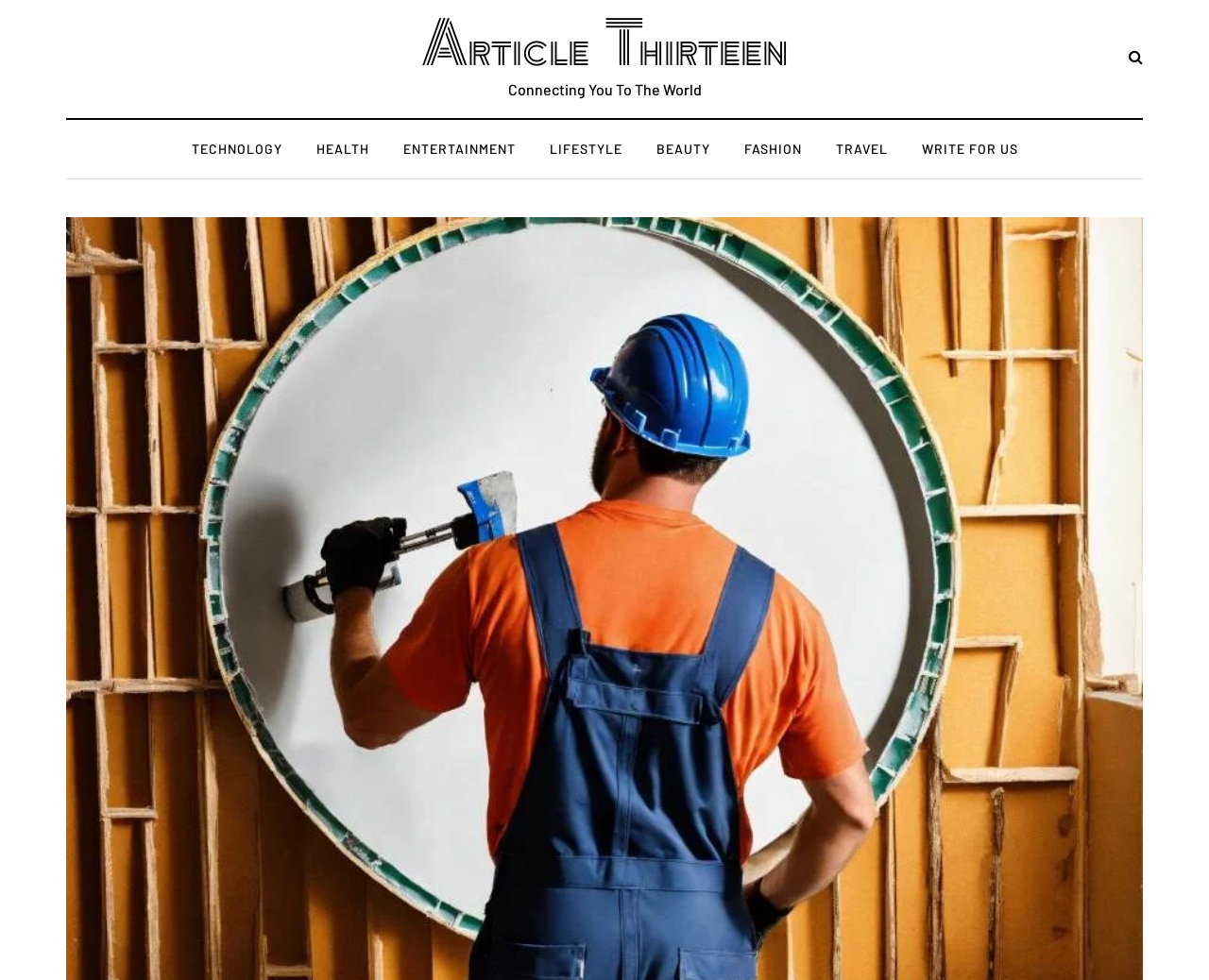Given the element description "Health" in the screenshot, predict the bounding box coordinates of that UI element.

[0.247, 0.142, 0.319, 0.163]